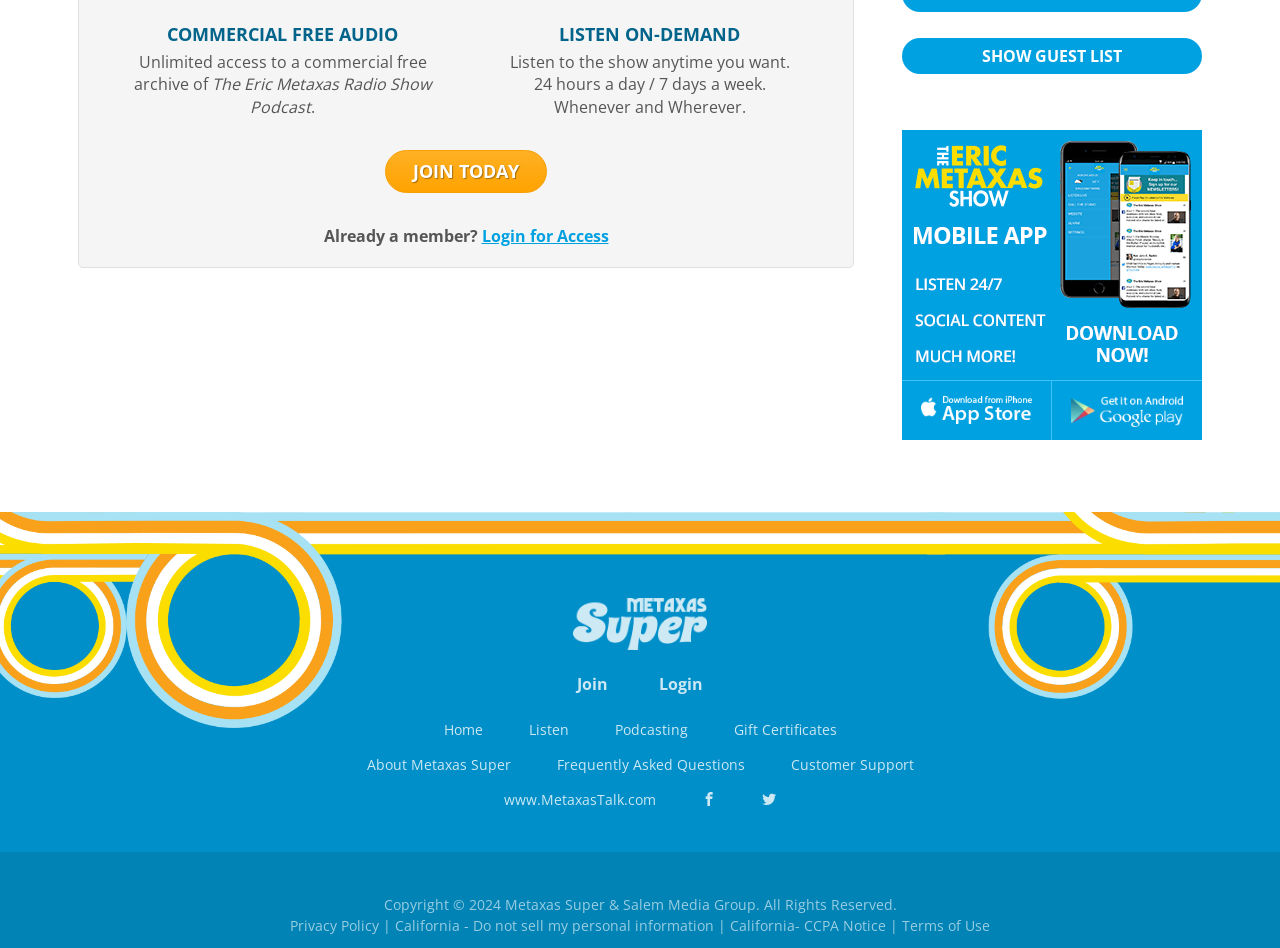Based on the provided description, "Login for Access", find the bounding box of the corresponding UI element in the screenshot.

[0.376, 0.237, 0.475, 0.26]